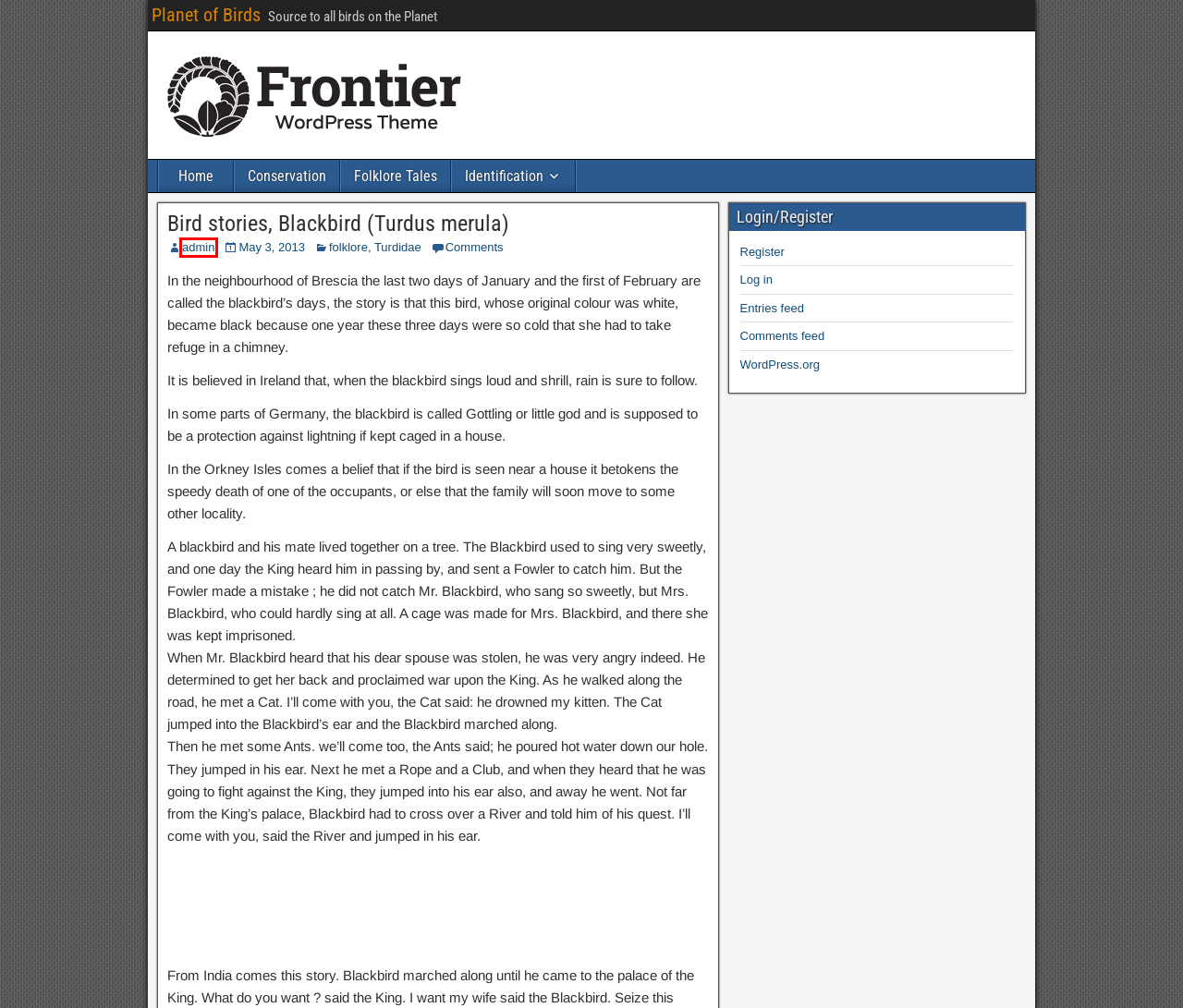You have a screenshot of a webpage with a red bounding box around a UI element. Determine which webpage description best matches the new webpage that results from clicking the element in the bounding box. Here are the candidates:
A. Identification – Planet of Birds
B. folklore – Planet of Birds
C. Comments for Planet of Birds
D. Turdidae – Planet of Birds
E. Planet of Birds – Source to all birds on the Planet
F. Log In ‹ Planet of Birds — WordPress
G. admin – Planet of Birds
H. Registration Form ‹ Planet of Birds — WordPress

G